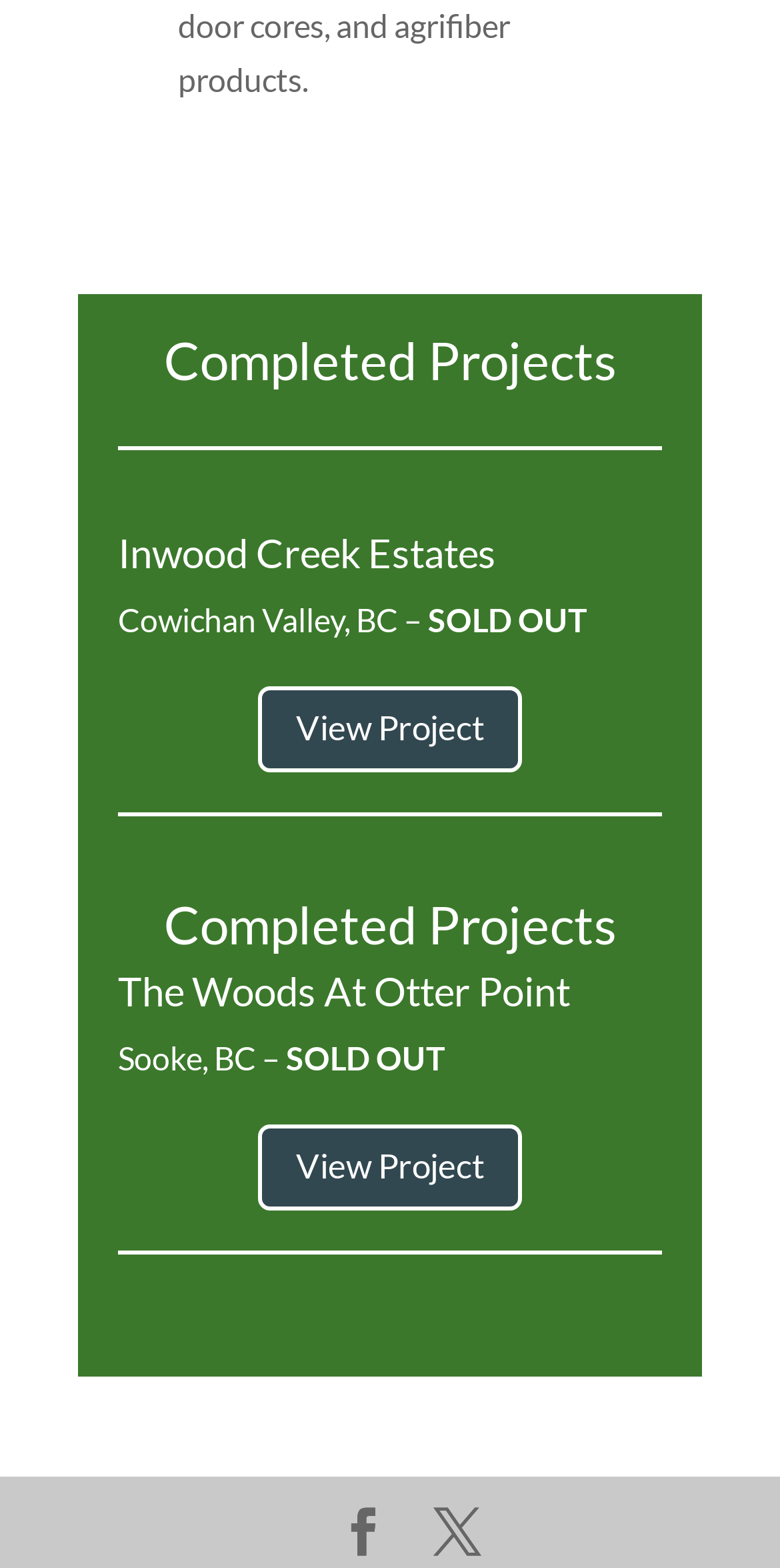Find the bounding box coordinates for the HTML element described as: "View Project". The coordinates should consist of four float values between 0 and 1, i.e., [left, top, right, bottom].

[0.331, 0.717, 0.669, 0.772]